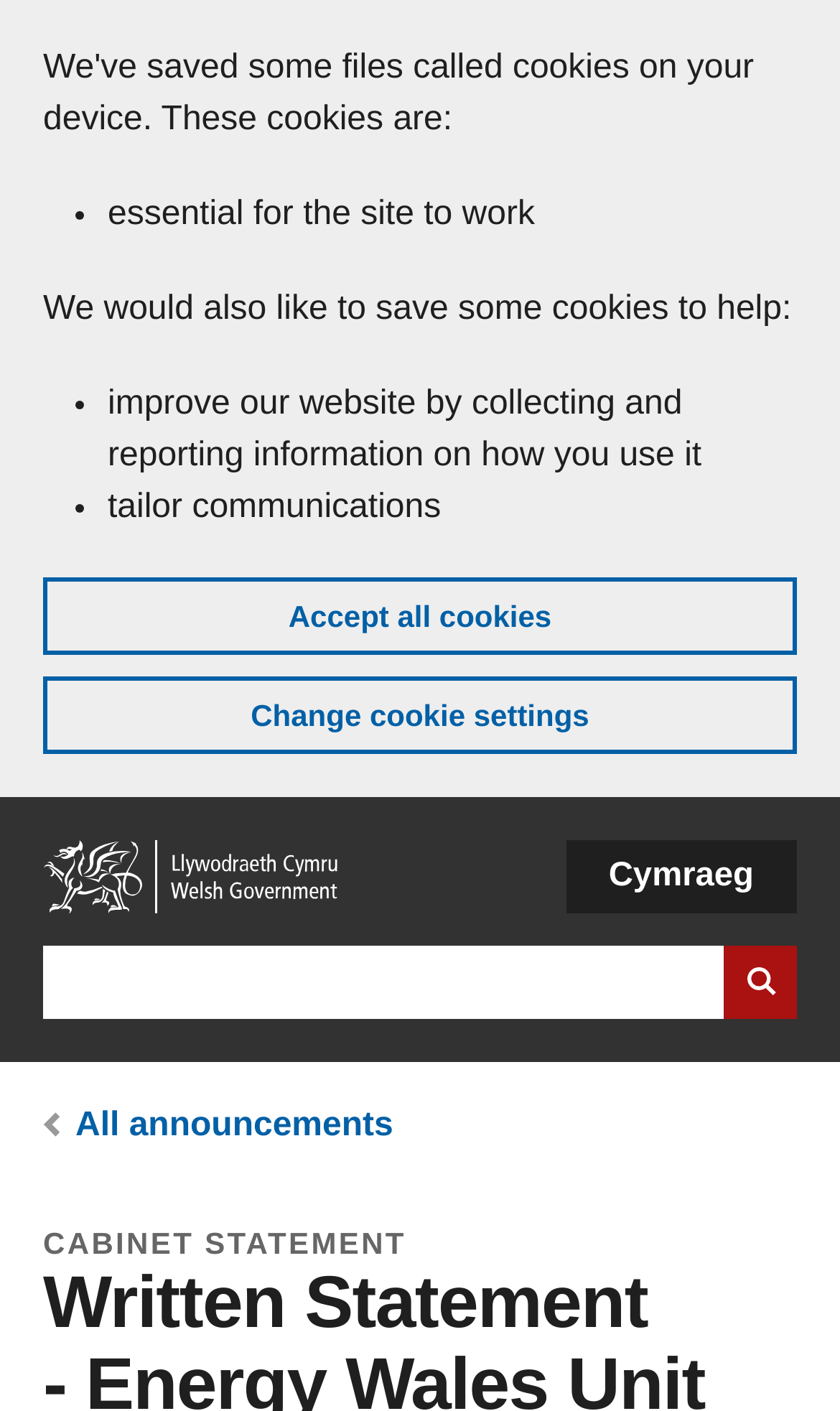Explain the features and main sections of the webpage comprehensively.

The webpage appears to be a government website, specifically a page from the Welsh Government, as indicated by the "GOV.WALES" domain. The page is focused on a written statement by Edwina Hart, Minister for Economy, Science and Transport, regarding the Energy Wales Unit Rural Economy Development Task and Finish Group, dated September 7, 2015.

At the top of the page, there is a "Skip to main content" link, followed by a banner that spans the entire width of the page, alerting users to the use of cookies on the website. This banner contains a list of three bullet points, explaining the purposes of the cookies, including essential functionality, improving the website, and tailoring communications. Below the banner, there are two buttons: "Accept all cookies" and "Change cookie settings".

To the right of the banner, there is a navigation menu with links to the "Home" page and a "Search GOV.WALES" function, which includes a text box and a "Search website" button. Next to the search function, there is a language navigation menu with a button to switch to the Welsh language, "Cymraeg".

Below the navigation menu, there is a breadcrumb trail that displays the user's current location on the website. The trail includes a link to "All announcements" and a cabinet statement related to the written statement by Edwina Hart.